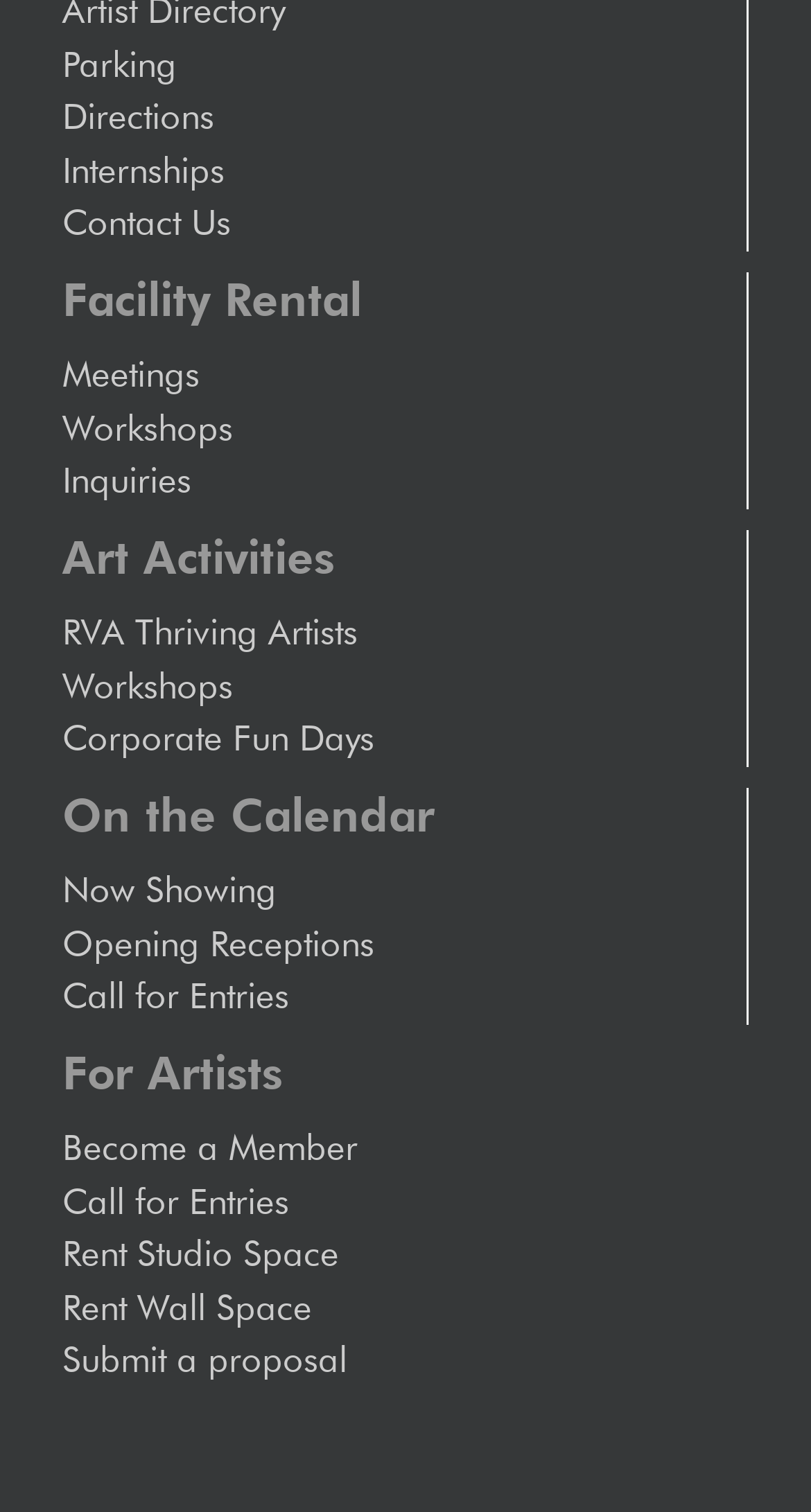Respond with a single word or phrase for the following question: 
What is the last link under 'For Artists'?

Submit a proposal